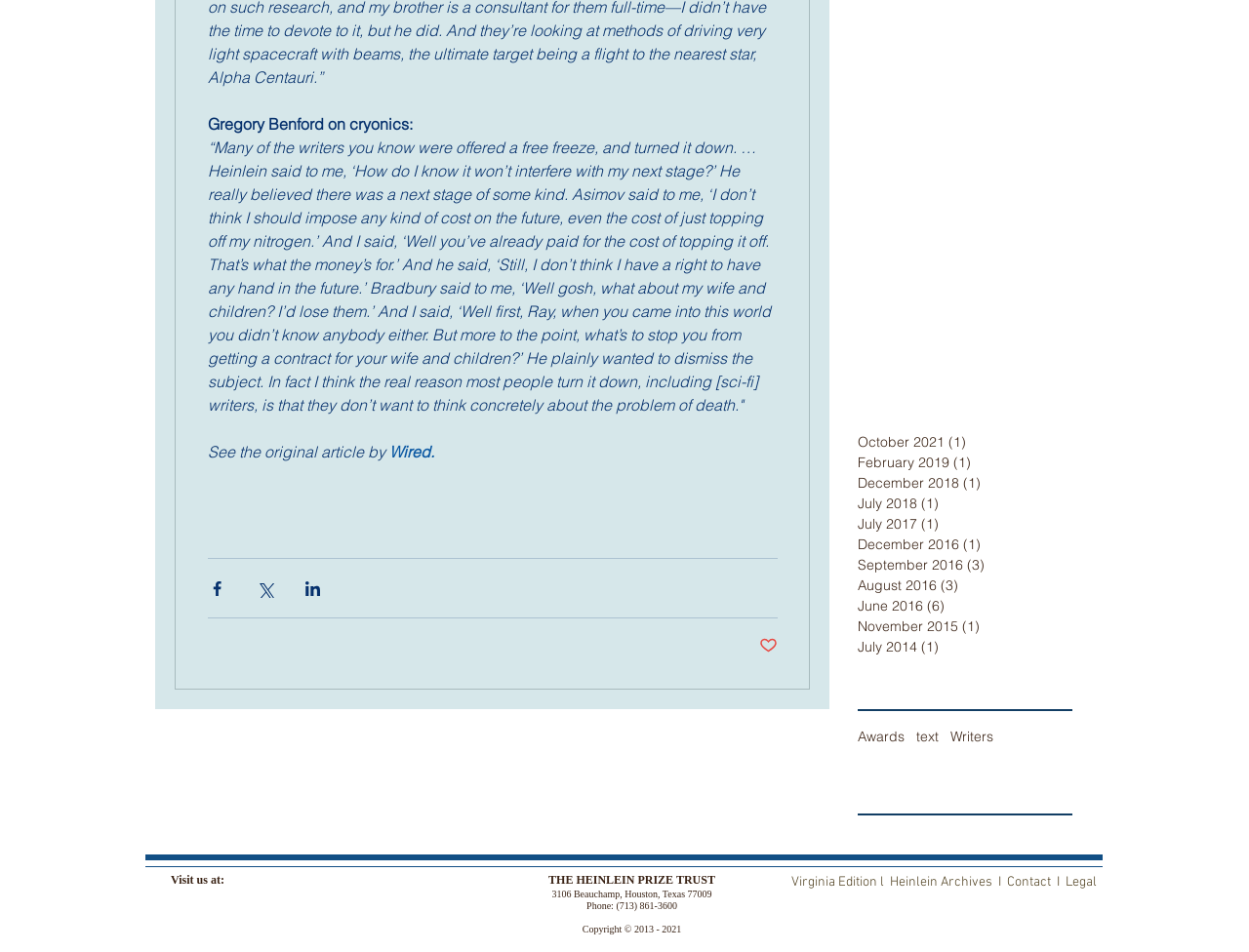Provide a short answer using a single word or phrase for the following question: 
What is the name of the trust mentioned at the bottom of the page?

The Heinlein Prize Trust